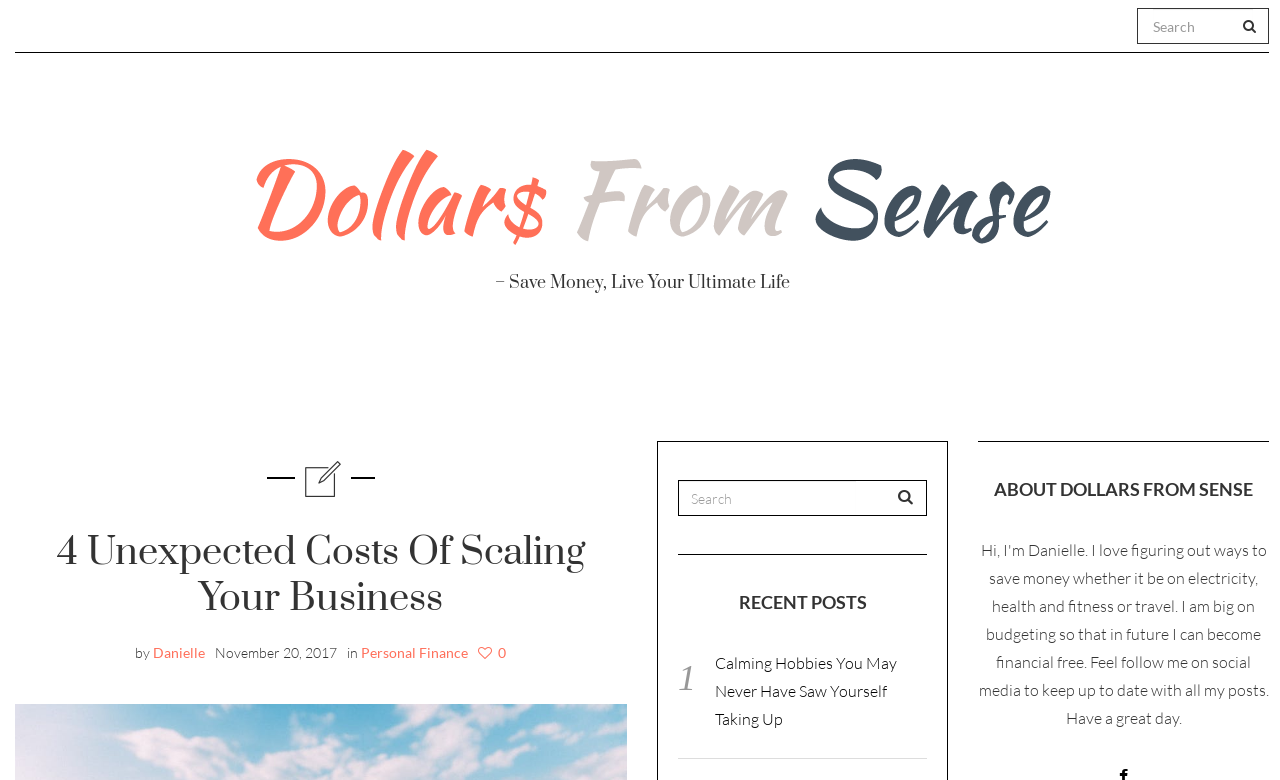Identify the bounding box for the element characterized by the following description: "Travel".

[0.528, 0.45, 0.624, 0.527]